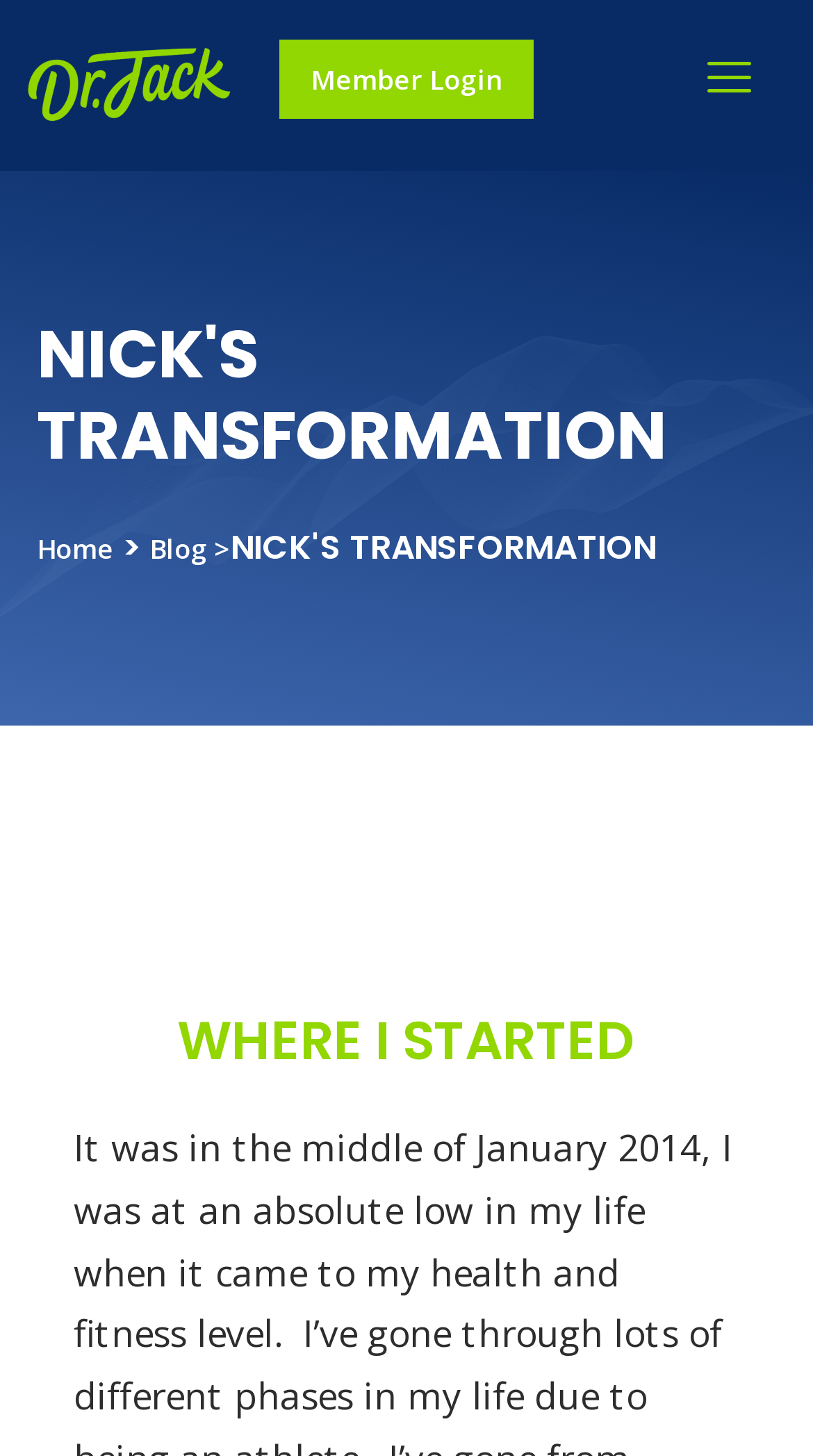Respond to the question below with a single word or phrase:
What is the title of the main content?

WHERE I STARTED